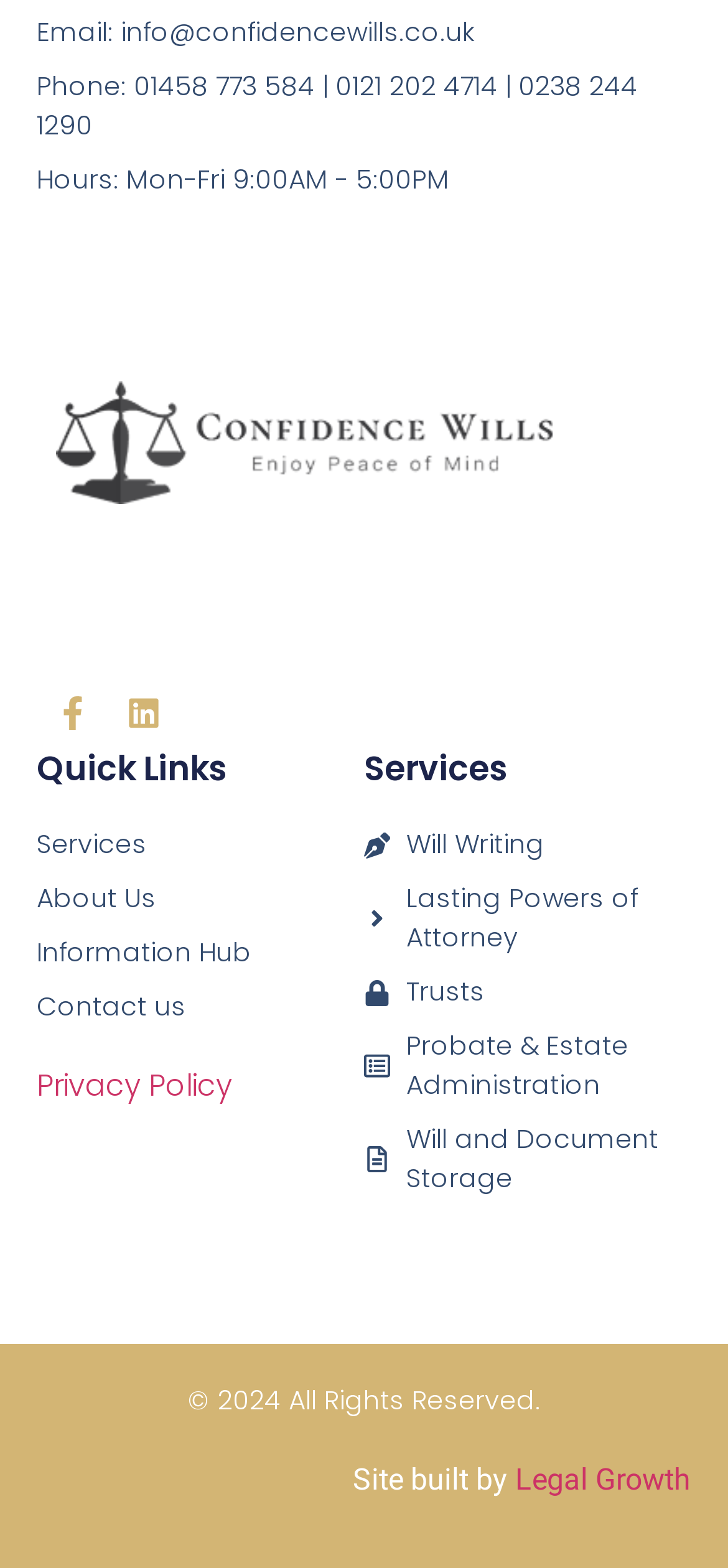What are the social media platforms linked?
Refer to the image and answer the question using a single word or phrase.

Facebook, Linkedin